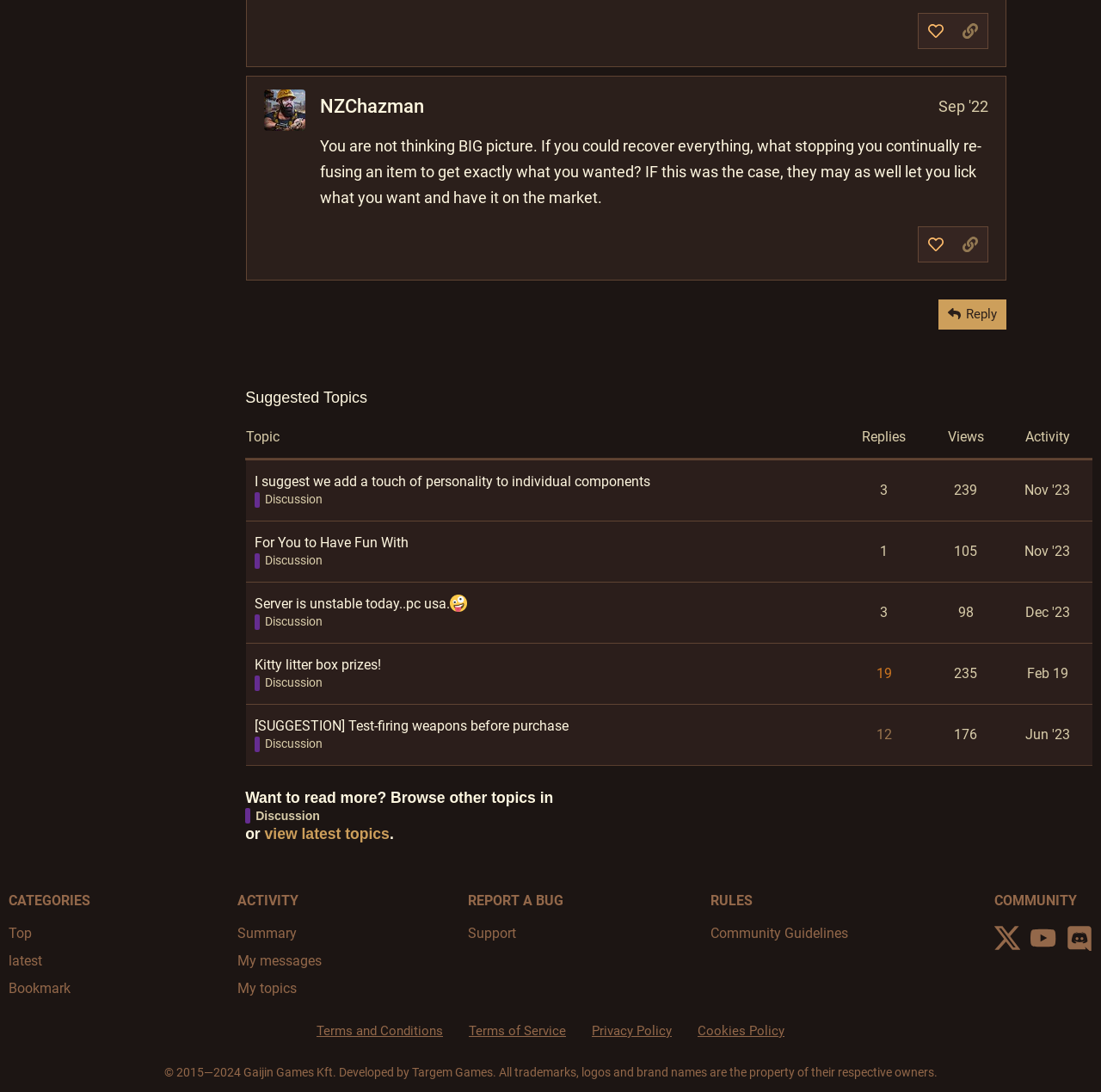Locate the bounding box coordinates of the region to be clicked to comply with the following instruction: "view discussion". The coordinates must be four float numbers between 0 and 1, in the form [left, top, right, bottom].

[0.231, 0.421, 0.591, 0.46]